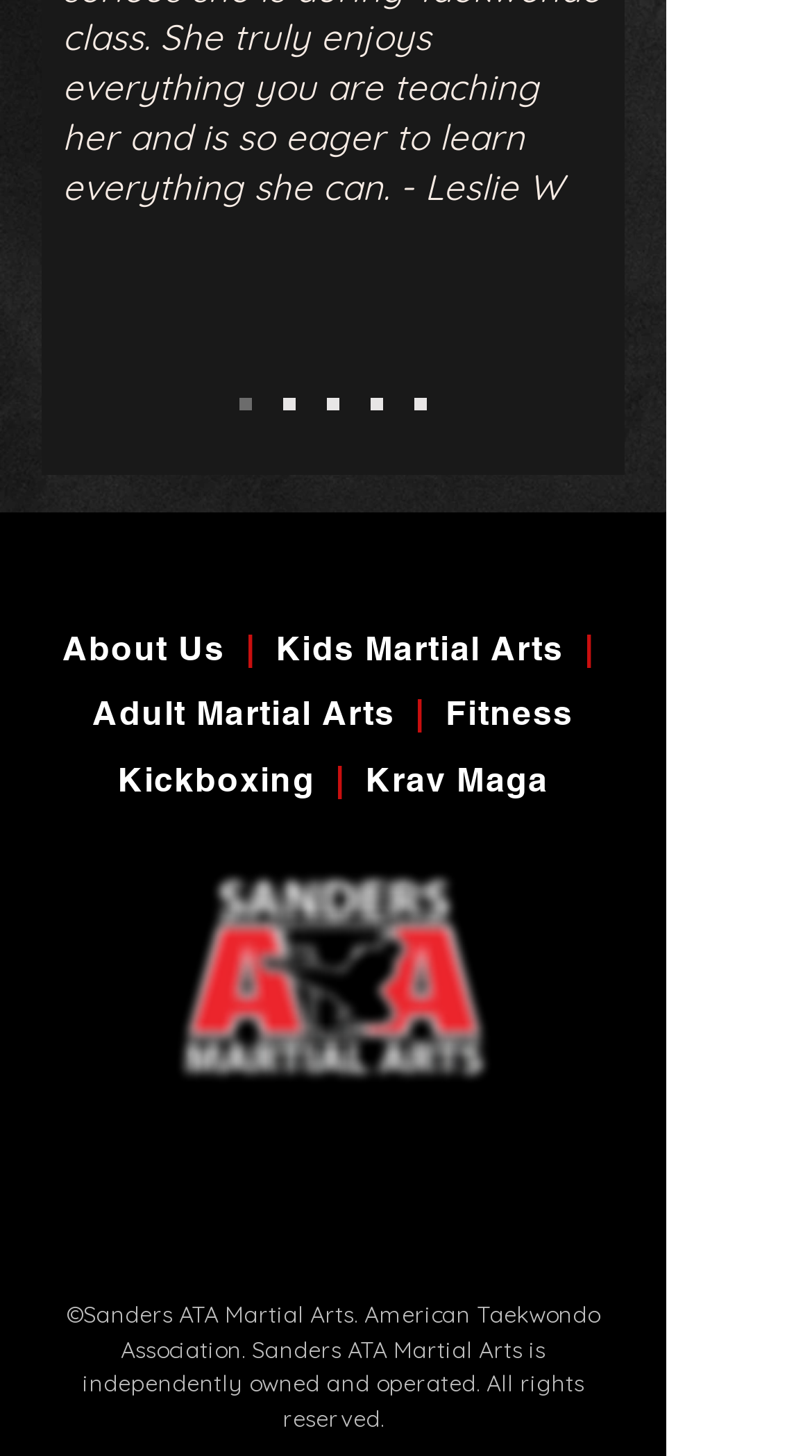Determine the bounding box for the described UI element: "aria-label="Facebook"".

[0.236, 0.774, 0.336, 0.83]